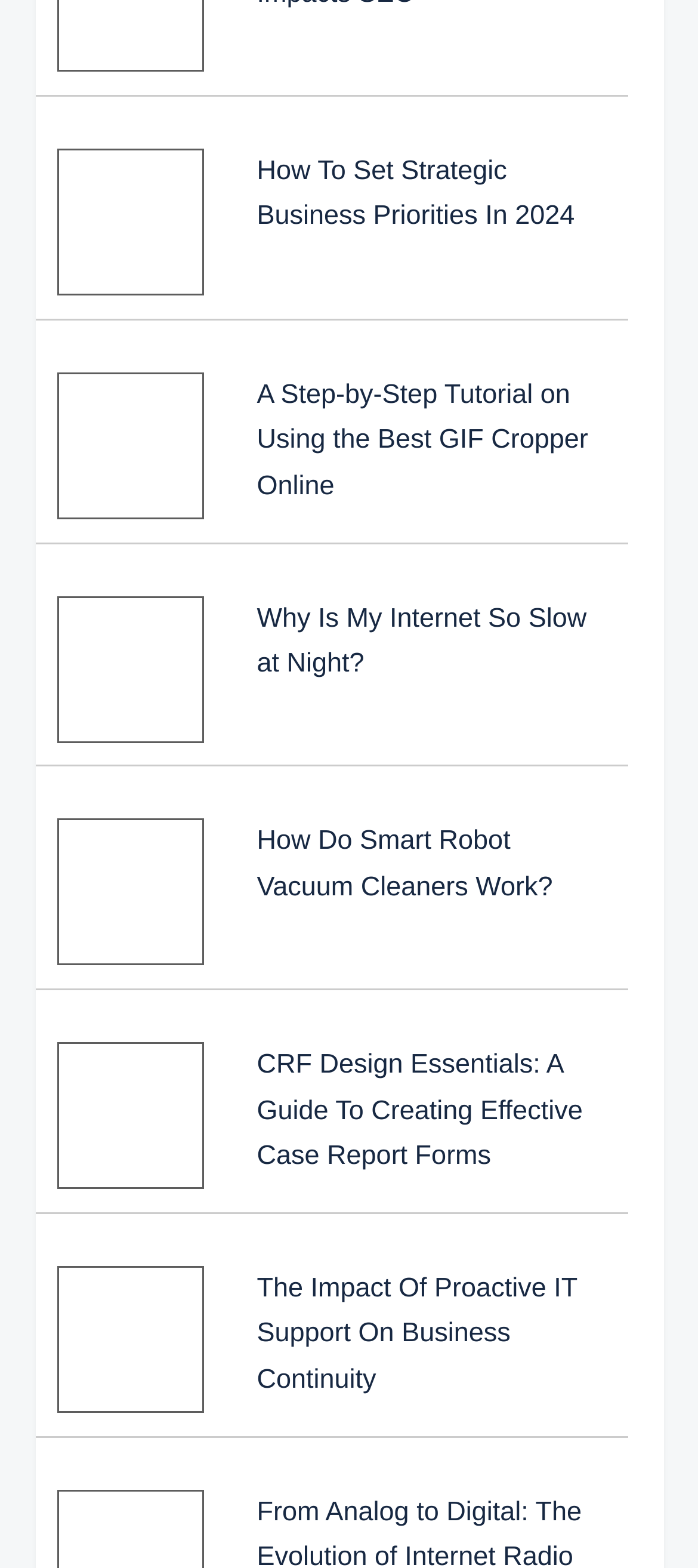How many links are on this webpage?
Answer the question with a single word or phrase derived from the image.

10